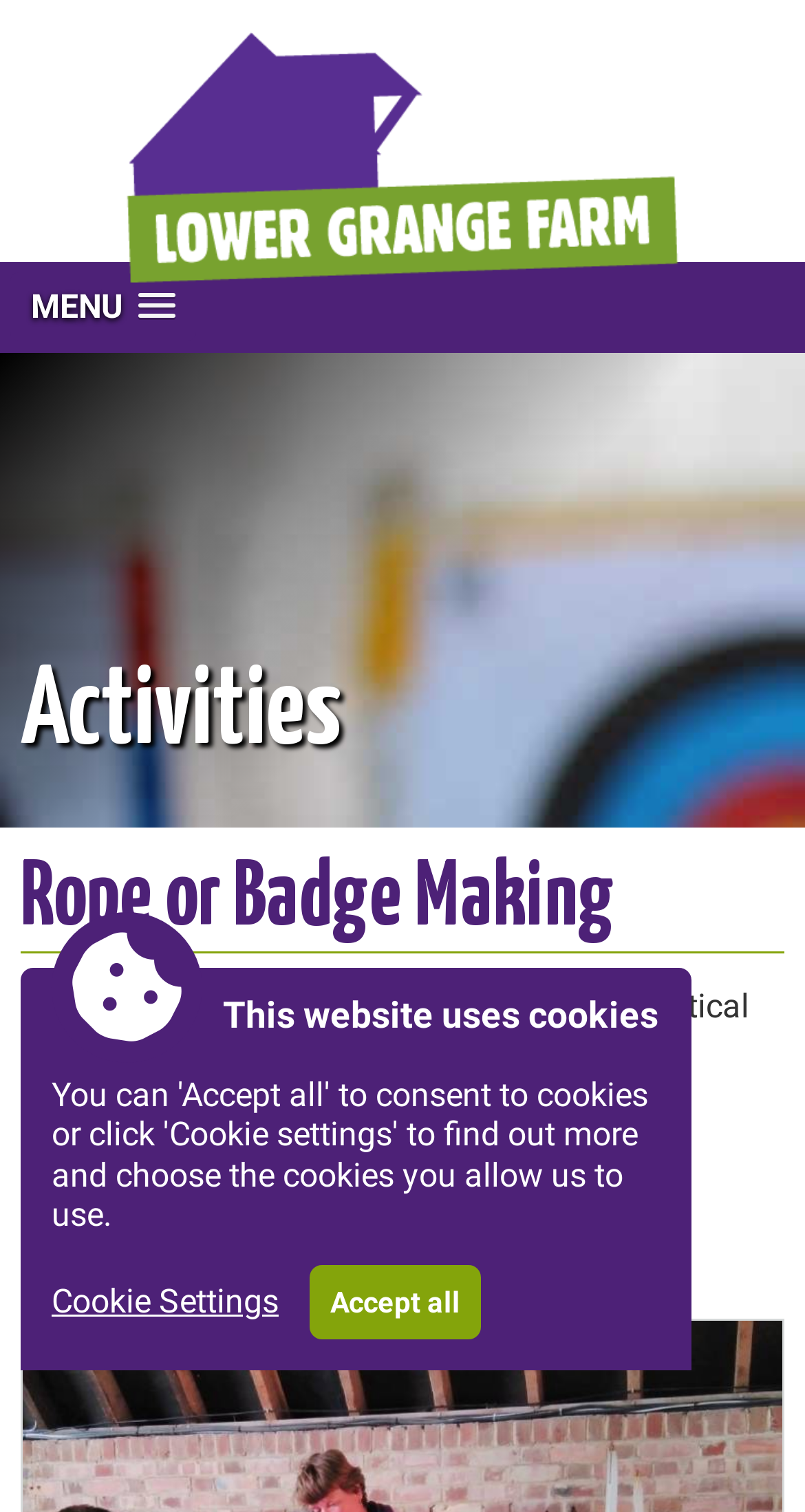Give a detailed account of the webpage.

The webpage is about rope or badge making, with a focus on traditional and practical skills. At the top left of the page, there is an image of Lower Grange Farm, which takes up about 70% of the page width. Below the image, there is a menu link labeled "MENU" on the left side of the page.

The main content of the page is divided into sections, with headings "Activities" and "Rope or Badge Making" appearing in a hierarchical structure. The "Rope or Badge Making" section has a brief description of the activity, stating that it is a fun and satisfying experience where participants can learn traditional skills and take something home. This section also mentions that the activity is suitable for ages 5 and upwards.

Below the description, there is a link to "Further information" for those who want to learn more. On the bottom left of the page, there is a notice about the website using cookies, with a link to "Cookie Settings" and a button to "Accept all" cookies.

Overall, the page has a simple and clean layout, with a clear focus on promoting the rope or badge making activity.